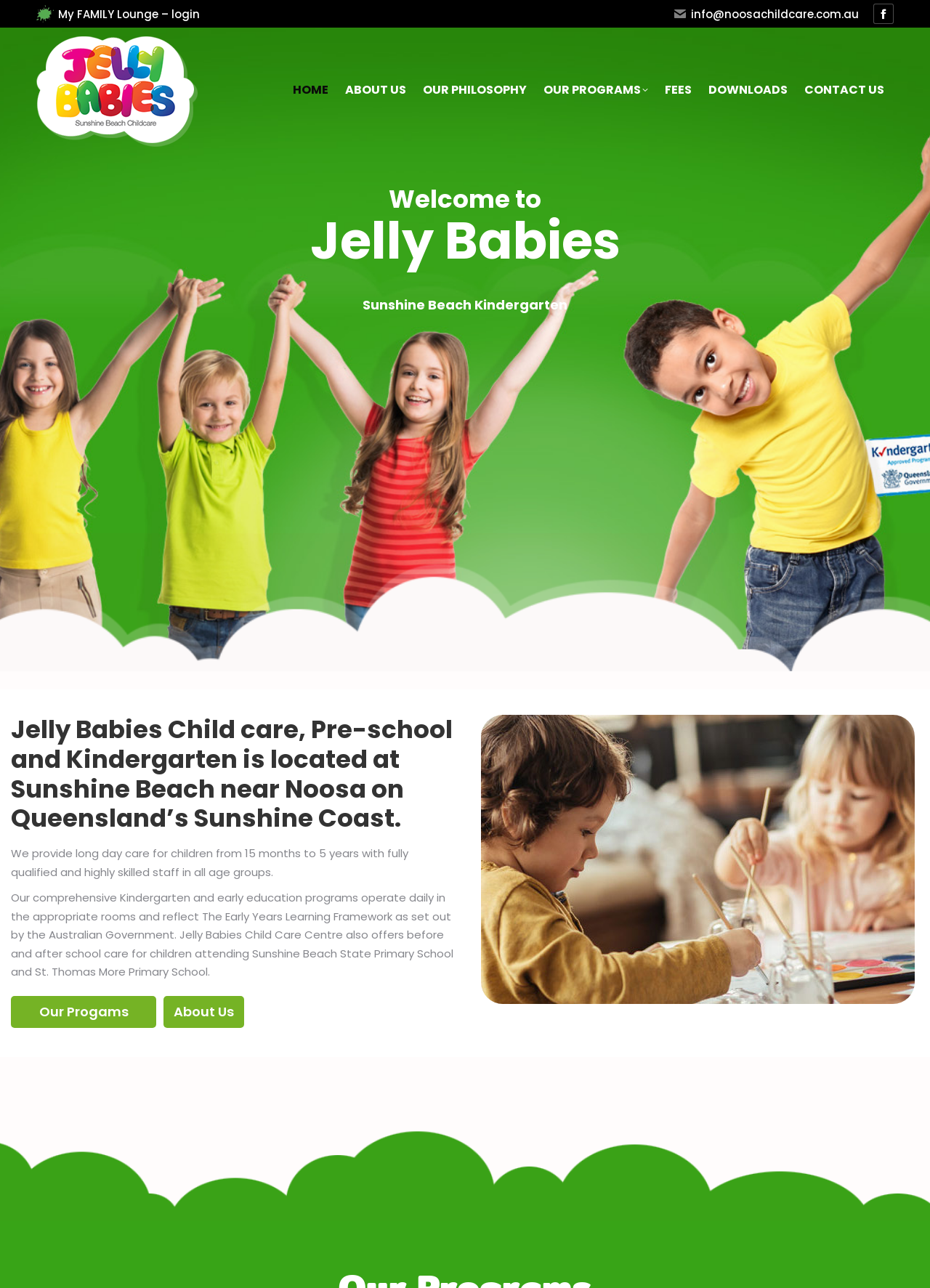What framework does Jelly Babies' Kindergarten program follow?
Using the visual information from the image, give a one-word or short-phrase answer.

The Early Years Learning Framework